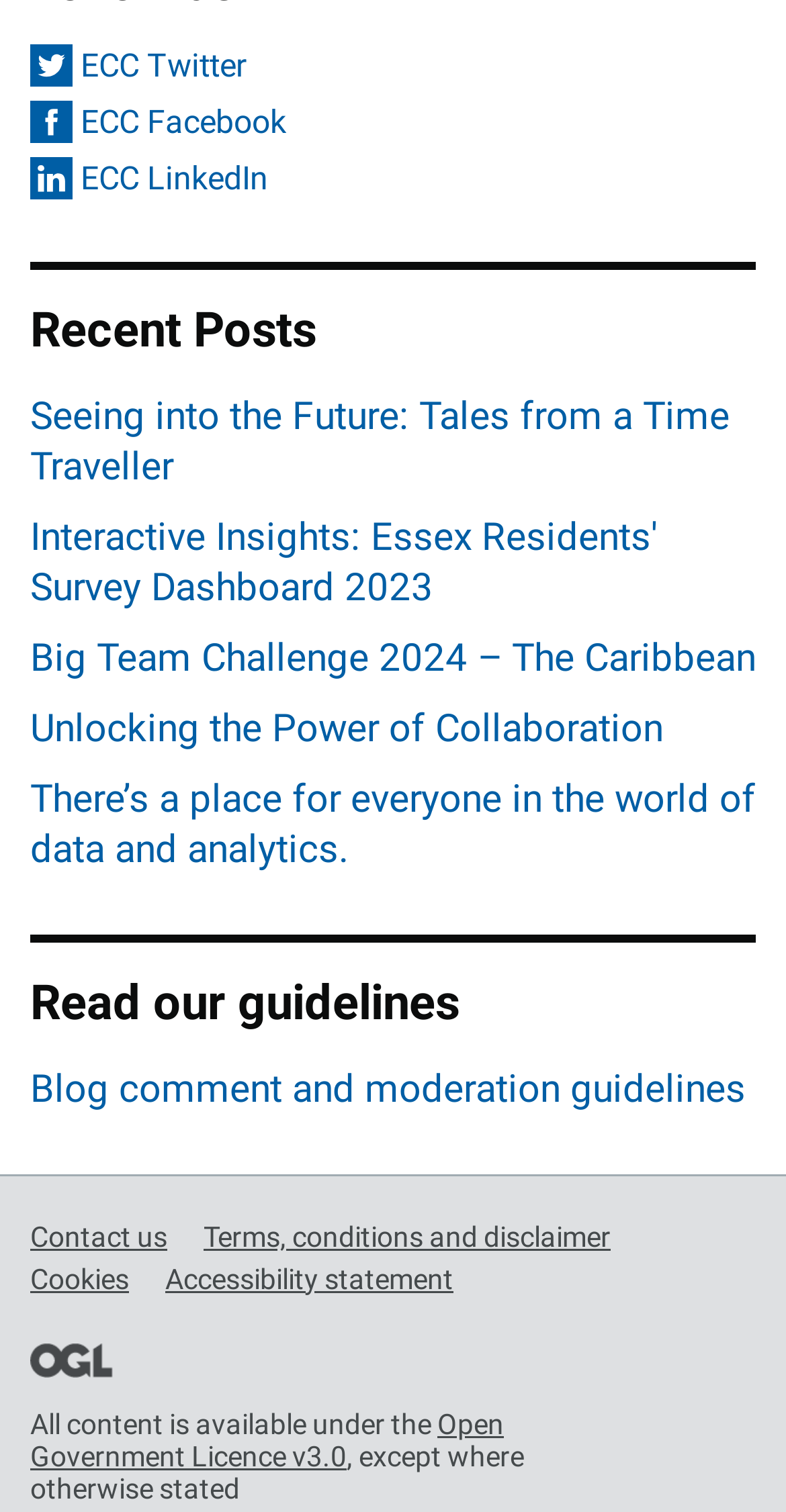Please locate the bounding box coordinates for the element that should be clicked to achieve the following instruction: "View the Open Government Licence v3.0". Ensure the coordinates are given as four float numbers between 0 and 1, i.e., [left, top, right, bottom].

[0.038, 0.931, 0.641, 0.974]